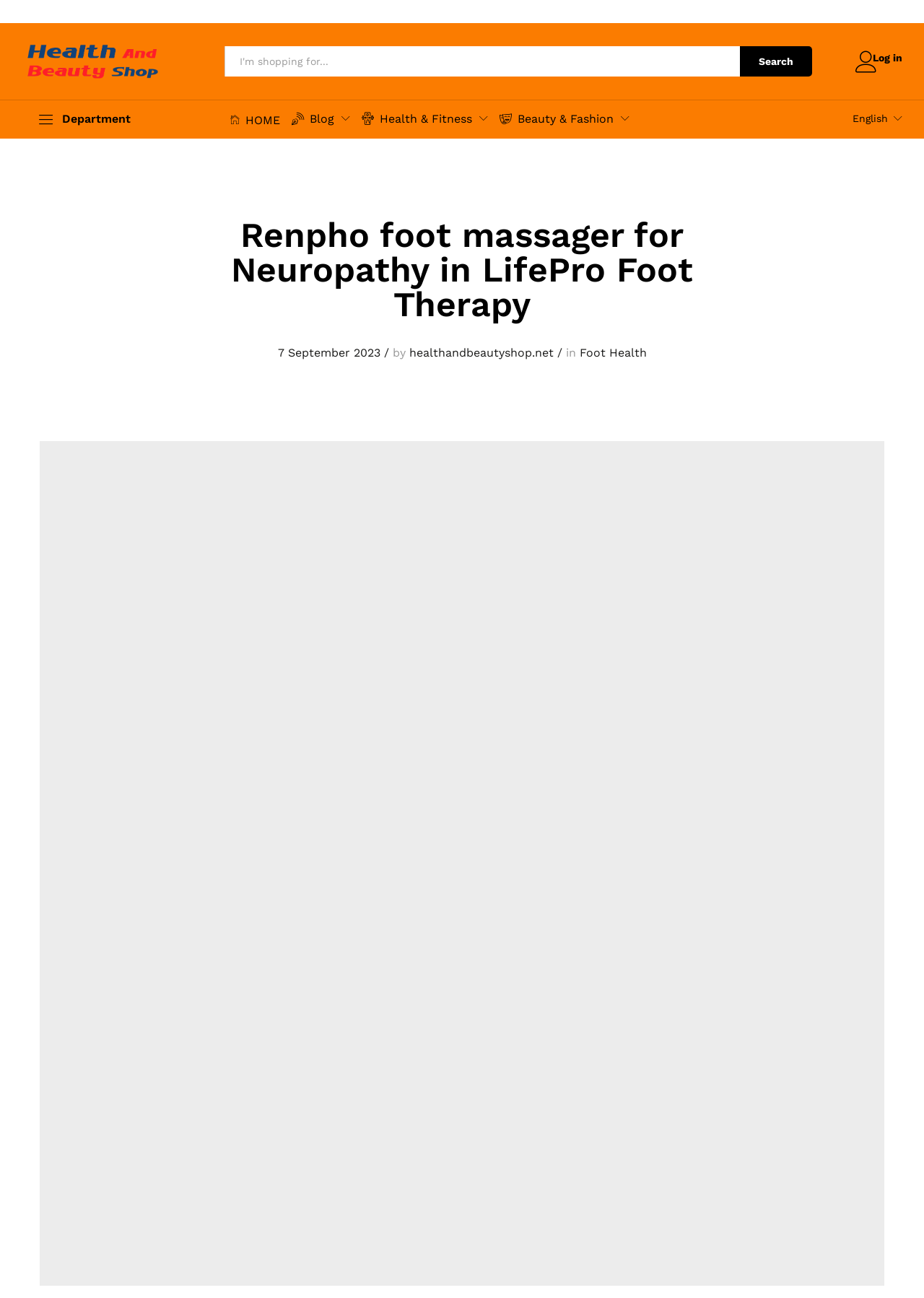Kindly determine the bounding box coordinates for the clickable area to achieve the given instruction: "Explore the blog".

[0.315, 0.087, 0.361, 0.096]